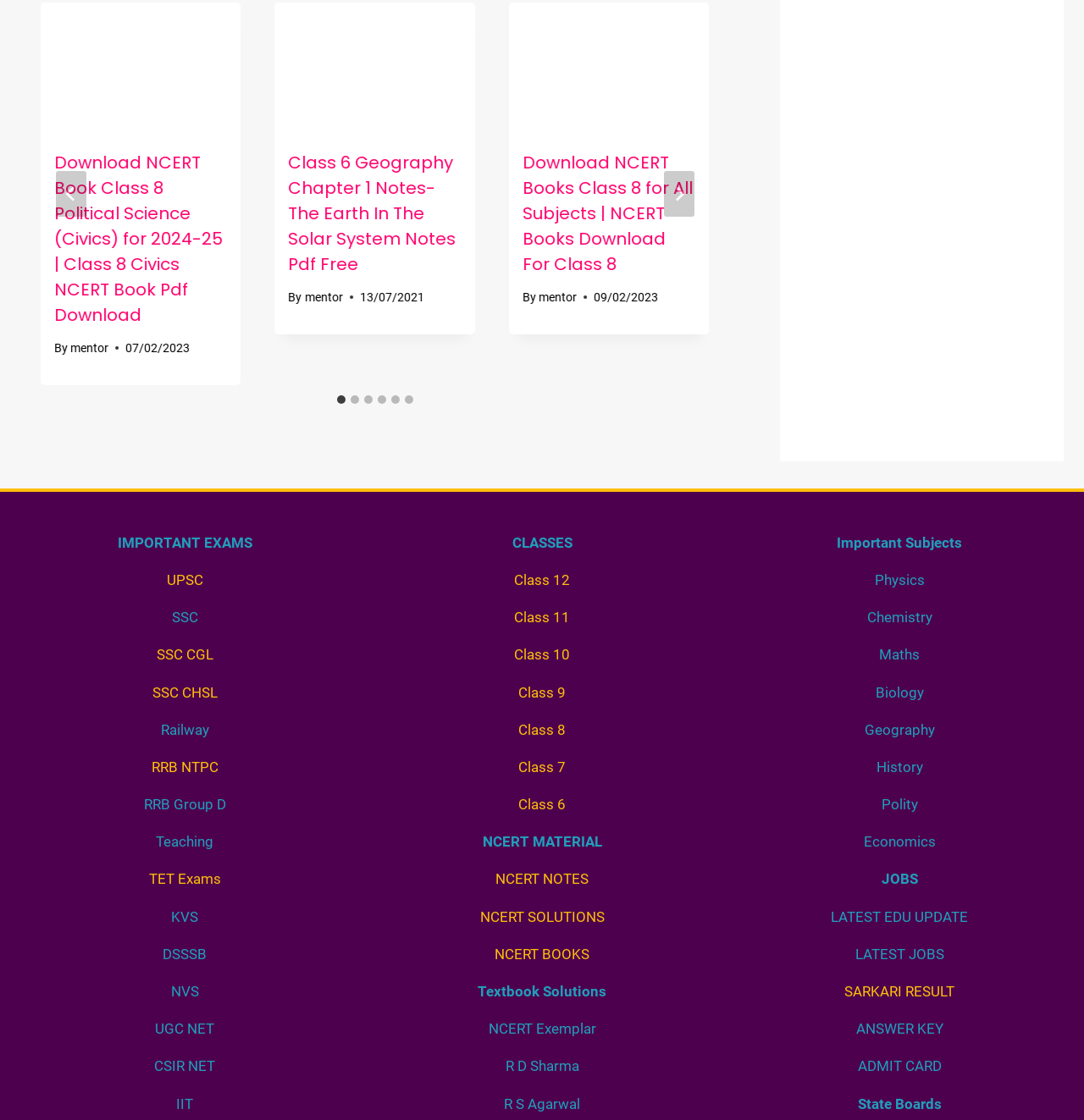How many slides are there in total?
Kindly give a detailed and elaborate answer to the question.

The number of slides can be determined by counting the number of tabpanel elements, which are 6 in total, labeled as '1 of 6', '2 of 6', ..., '6 of 6'.